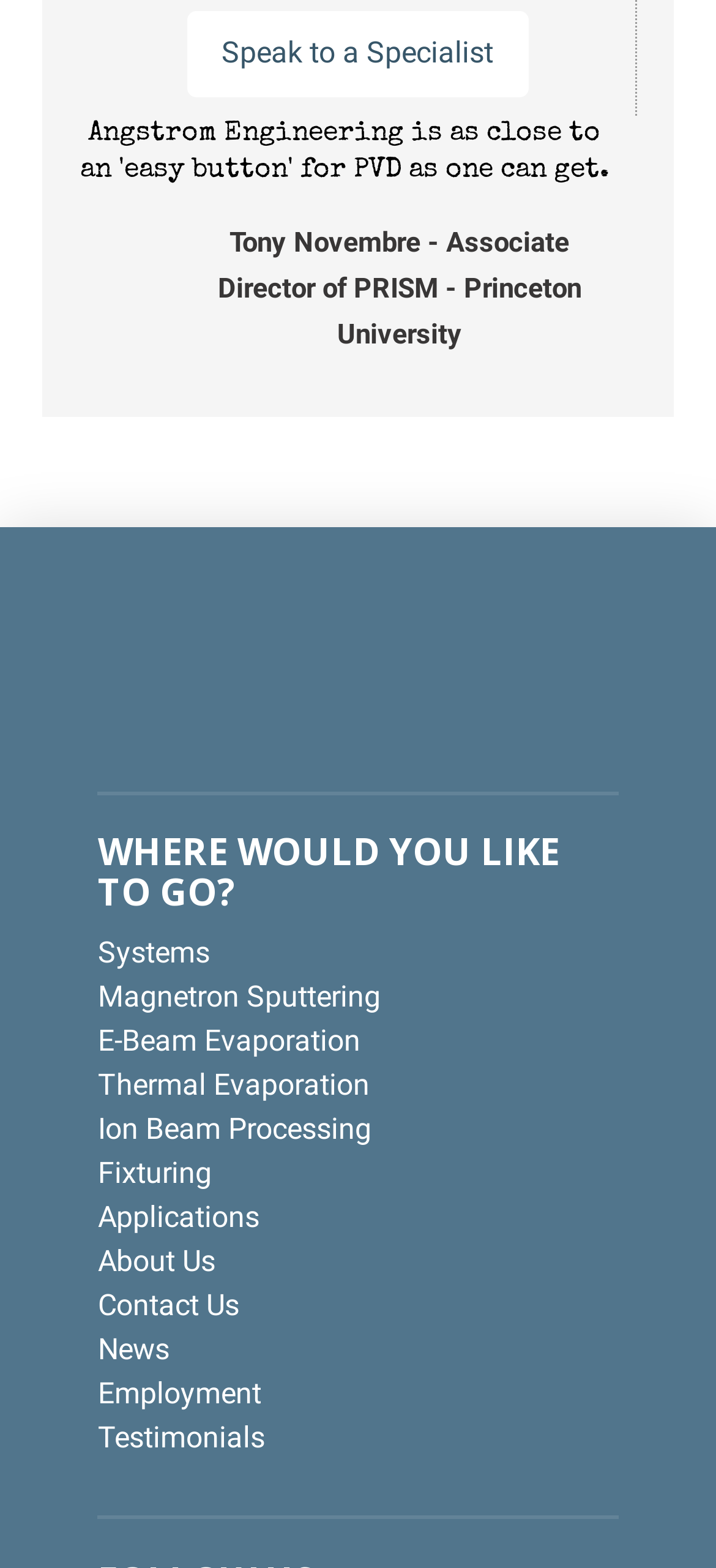Provide a one-word or short-phrase response to the question:
What is the heading that lists different options on the page?

WHERE WOULD YOU LIKE TO GO?